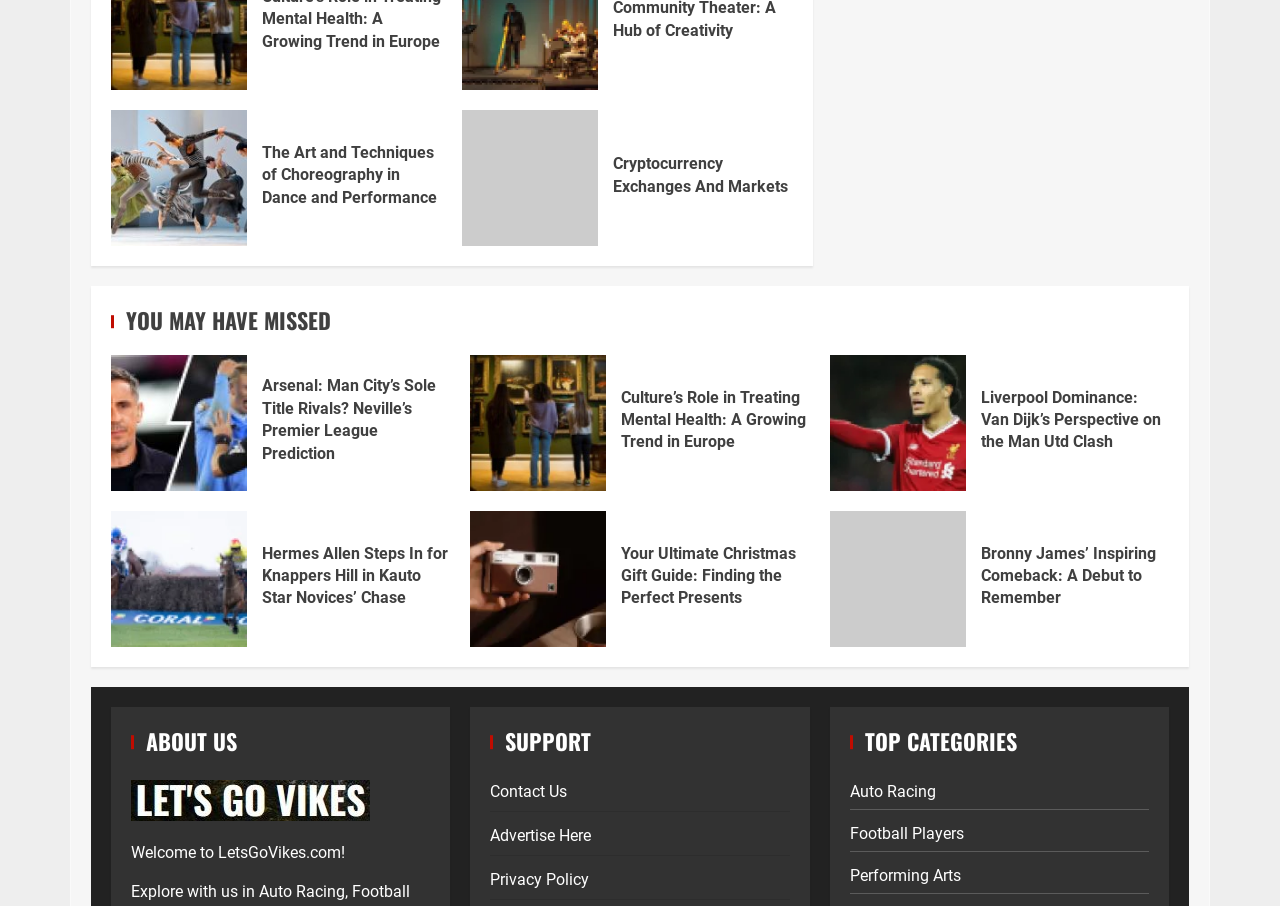Please identify the coordinates of the bounding box that should be clicked to fulfill this instruction: "Contact Us".

[0.383, 0.864, 0.443, 0.885]